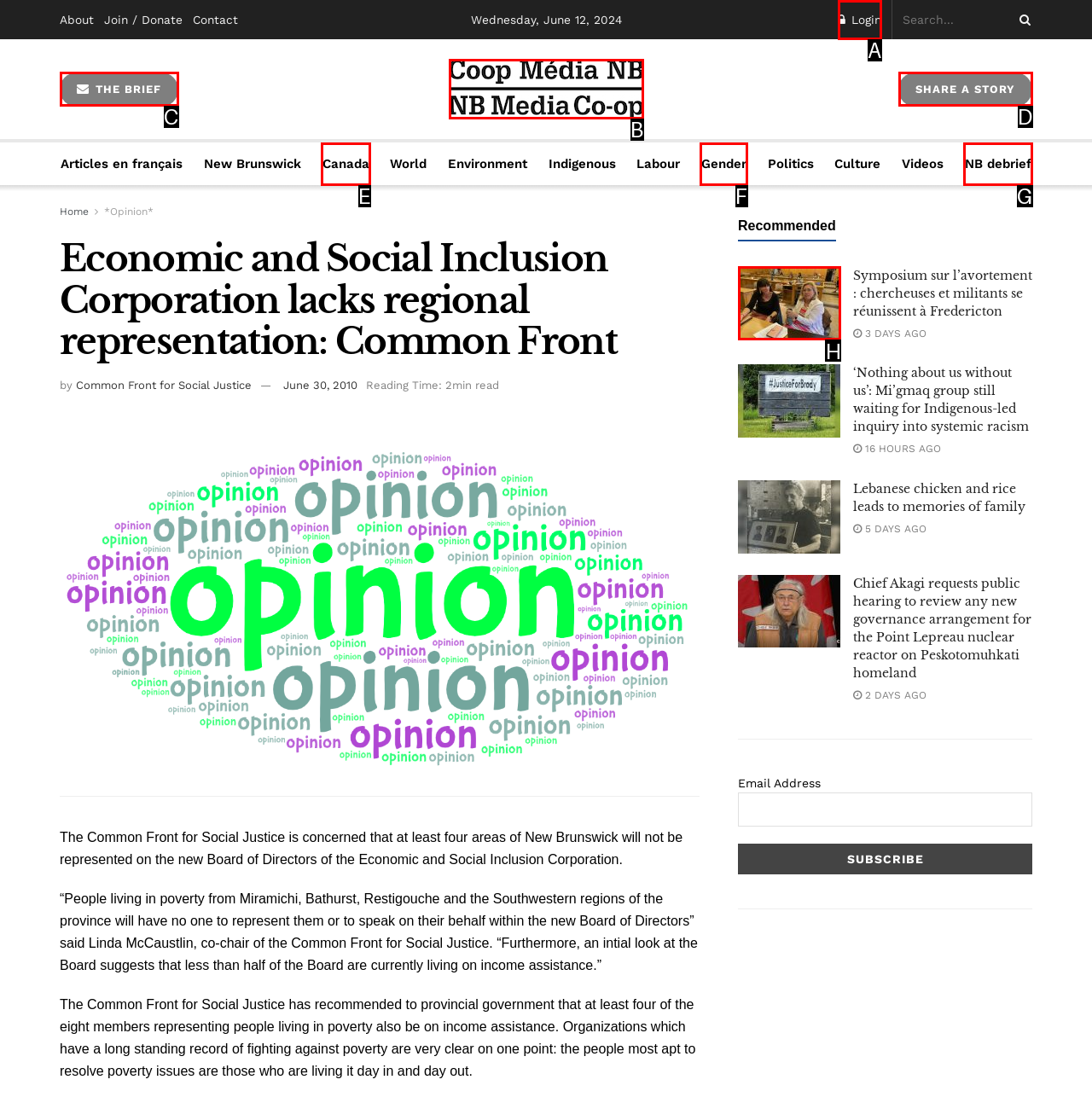Decide which HTML element to click to complete the task: Read the article 'Symposium sur l’avortement : chercheuses et militants se réunissent à Fredericton' Provide the letter of the appropriate option.

H